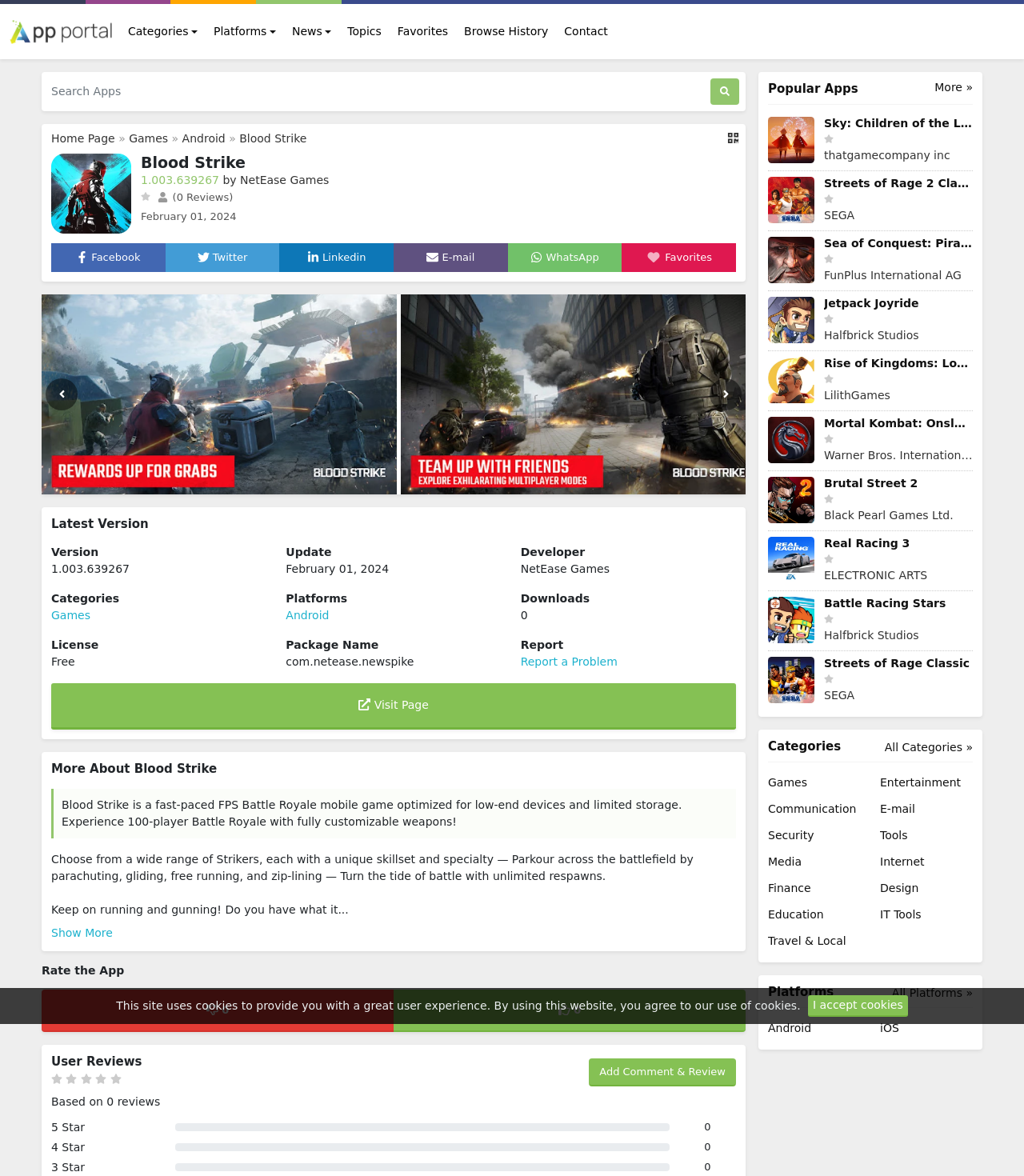Determine the bounding box coordinates for the element that should be clicked to follow this instruction: "Visit the Blood Strike page". The coordinates should be given as four float numbers between 0 and 1, in the format [left, top, right, bottom].

[0.05, 0.581, 0.719, 0.62]